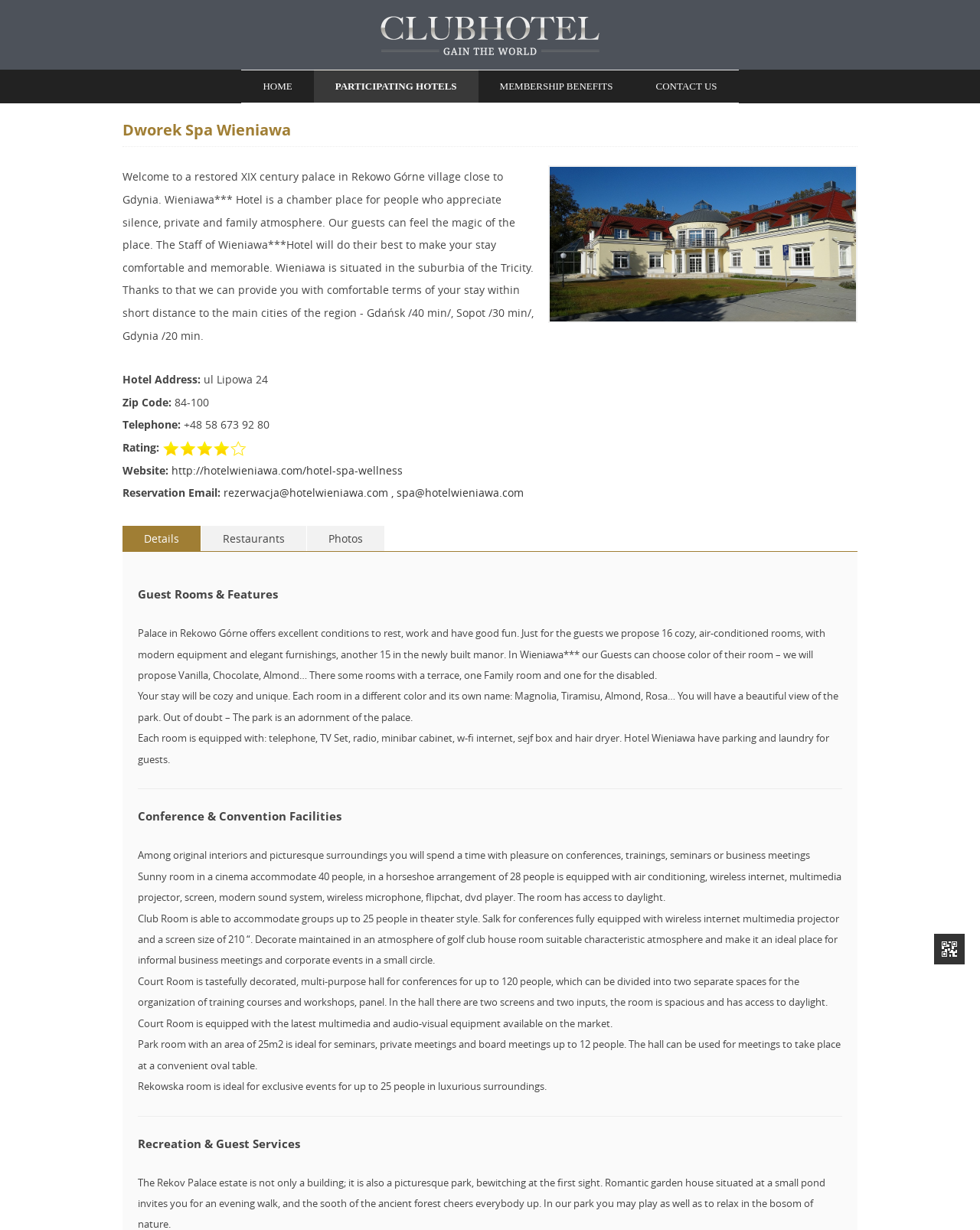Refer to the image and provide an in-depth answer to the question: 
How many people can the Sunny room accommodate?

The Sunny room is equipped with air conditioning, wireless internet, multimedia projector, screen, modern sound system, wireless microphone, flipchat, and dvd player, and can accommodate up to 40 people in a cinema arrangement.